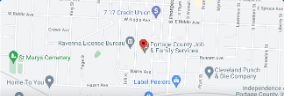Examine the image and give a thorough answer to the following question:
What is the purpose of the indication on the map?

The indication on the map is used to show the specific address of Congressman Dave Joyce's office, which helps constituents find the vital services offered in the region.